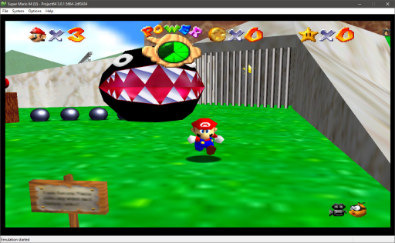Provide a thorough description of what you see in the image.

This image captures a scene from the iconic video game "Super Mario 64," showcasing the titular character, Mario, in a vibrant green environment filled with distinctive features. Mario is depicted in his classic outfit, consisting of a red hat and shirt with blue overalls, standing confidently with his arms slightly raised. 

In the background, a large, menacing Chain Chomp is visible, characterized by its giant, toothy mouth and round, black body. This character is often a formidable obstacle in the game, adding an element of challenge for players navigating through levels. 

Additionally, the scene includes scattered blue balls which are part of the game’s interactive elements, and a signpost nearby that provides hints or information, common in Mario games. The graphical interface at the top displays crucial gameplay elements like Mario's health and collectable items, enhancing the nostalgic feel for fans of the Nintendo 64 classic. Overall, this image effectively evokes the charm and playful challenge of "Super Mario 64," a beloved title among retro gamers.